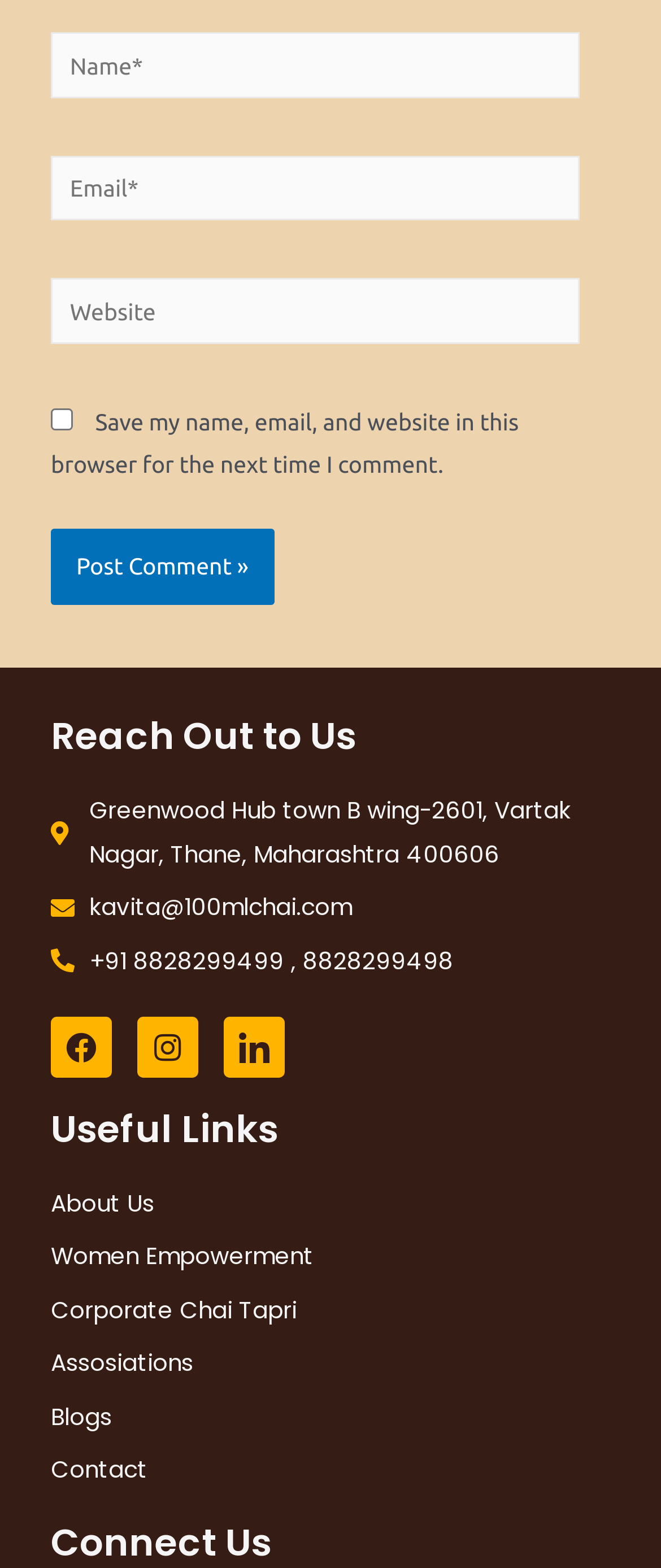Given the description of the UI element: "Corporate Chai Tapri", predict the bounding box coordinates in the form of [left, top, right, bottom], with each value being a float between 0 and 1.

[0.077, 0.822, 0.923, 0.85]